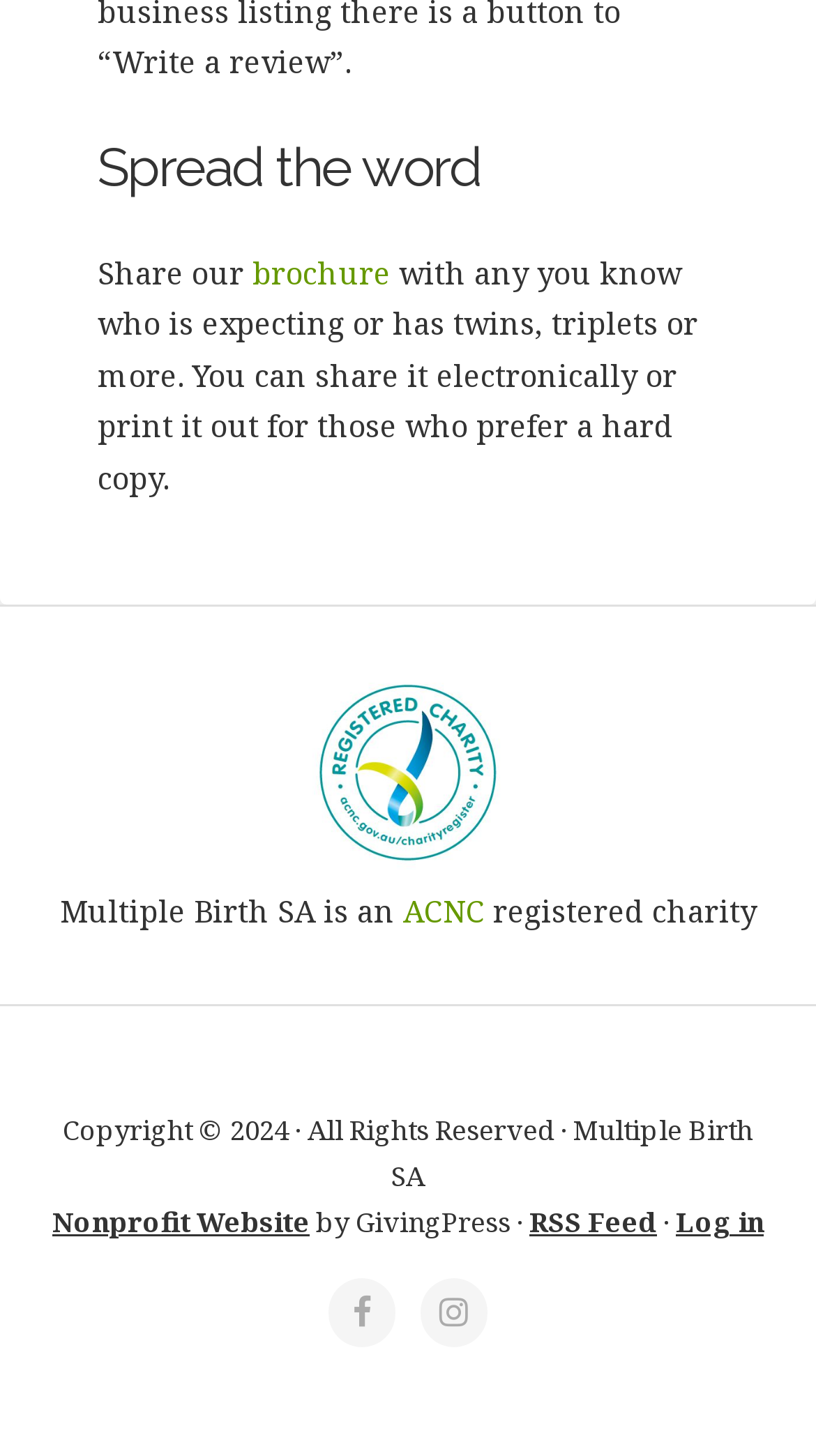What is the type of the organization?
Refer to the image and give a detailed answer to the question.

The answer can be found in the StaticText element with the text 'registered charity' which is part of the sentence describing the organization.